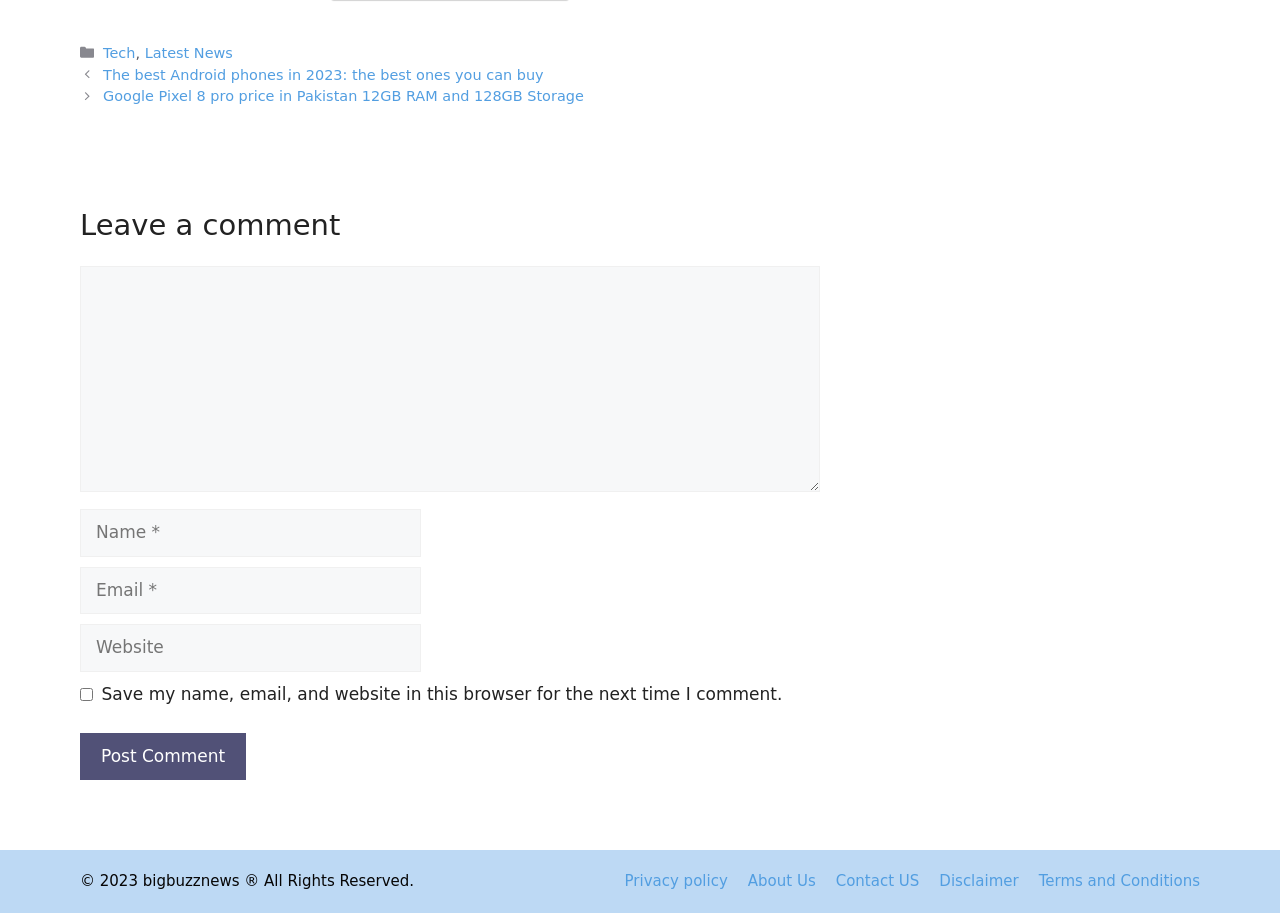Highlight the bounding box coordinates of the element you need to click to perform the following instruction: "Enter your name."

[0.062, 0.557, 0.329, 0.609]